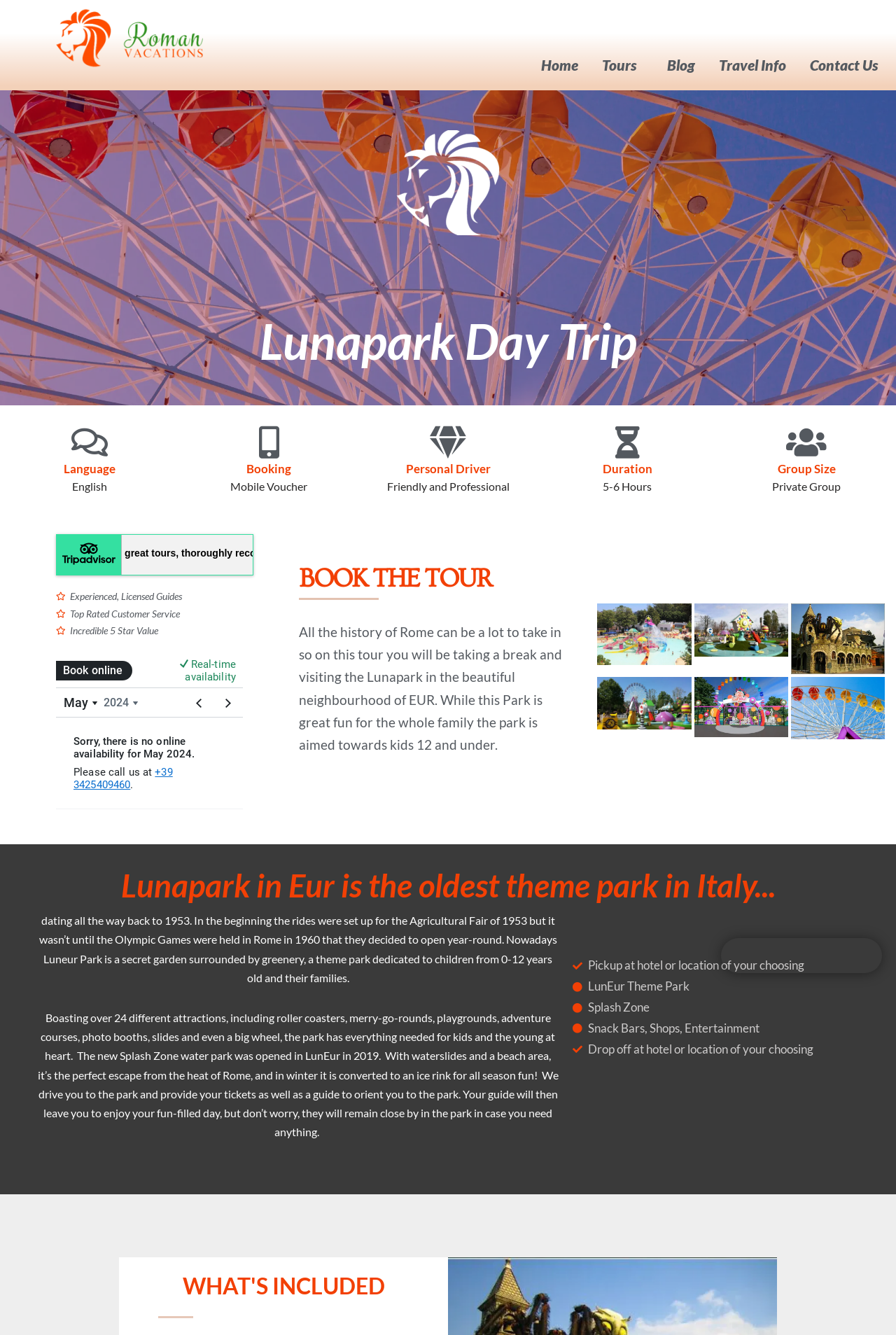Using the information in the image, give a comprehensive answer to the question: 
How many attractions are there in the park?

I found the answer by reading the text 'Boasting over 24 different attractions, including roller coasters, merry-go-rounds, playgrounds, adventure courses, photo booths, slides and even a big wheel...' which mentions the number of attractions in the park.